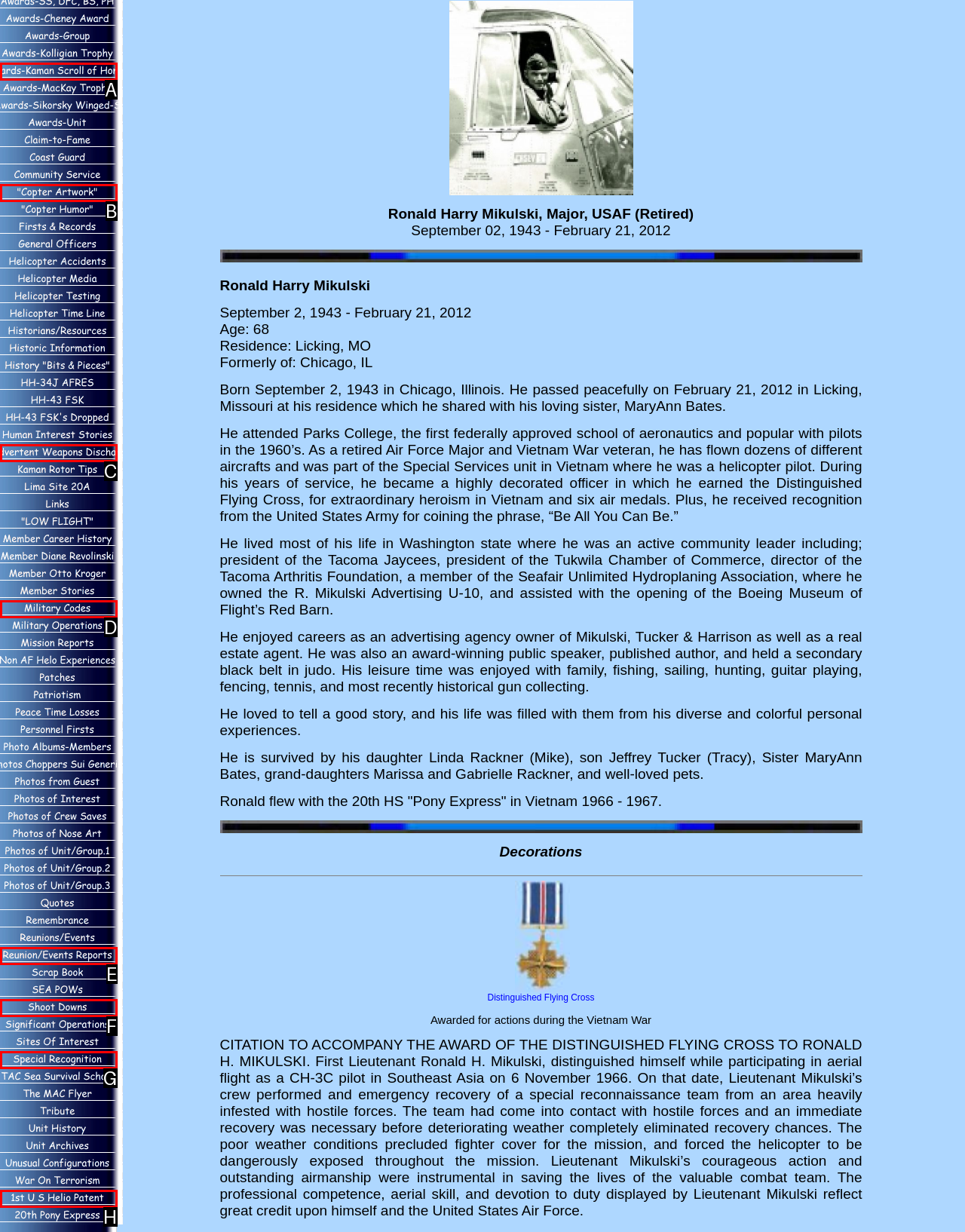Select the option that matches the description: alt="Inadvertent Weapons Discharge" name="mi_682". Answer with the letter of the correct option directly.

C